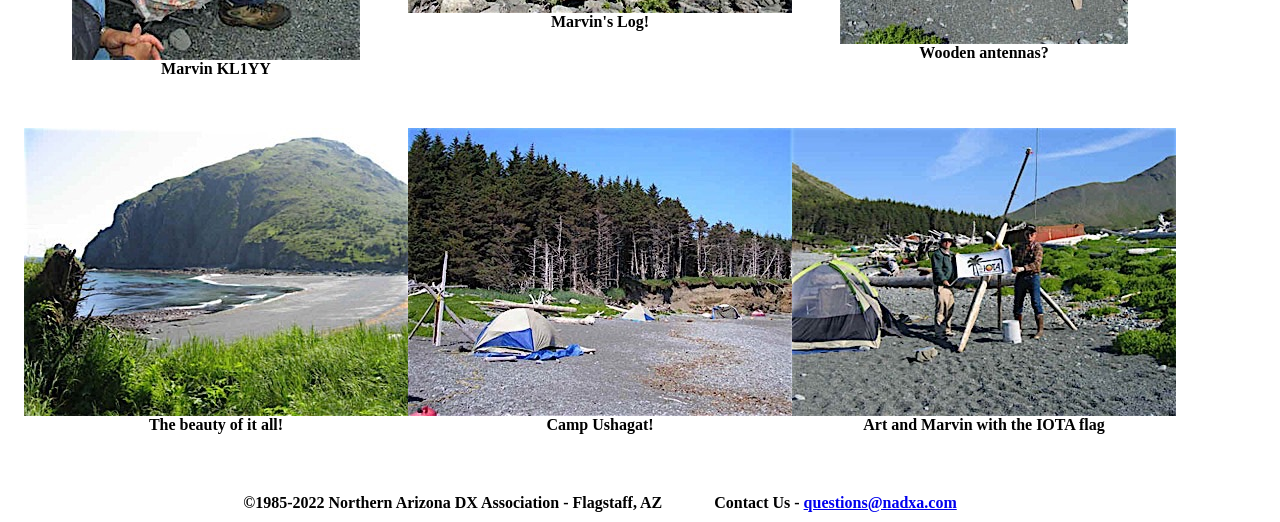Use a single word or phrase to respond to the question:
How many images are on the webpage?

3